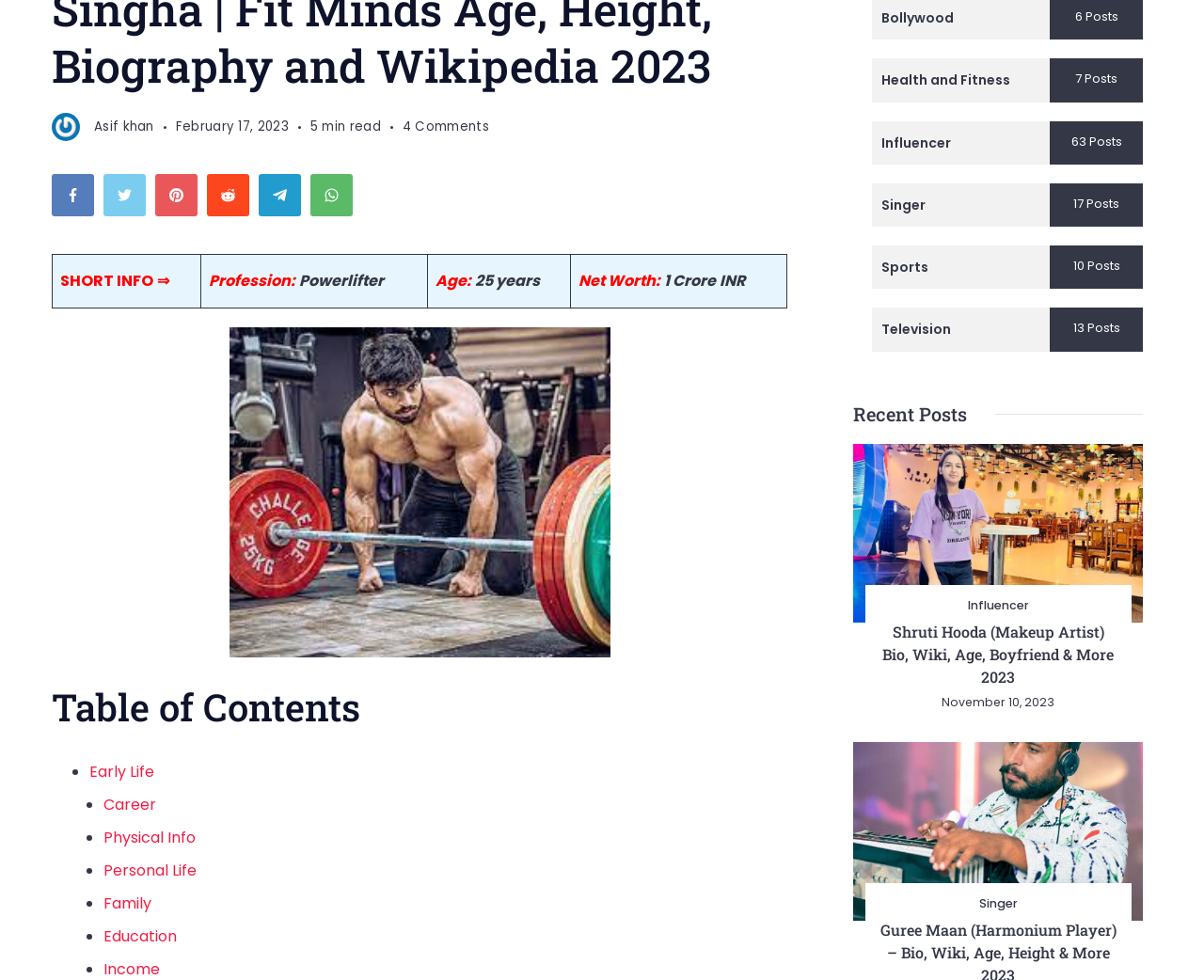Return the bounding box coordinates of the UI element that corresponds to this description: "Personal Life". The coordinates must be given as four float numbers in the range of 0 and 1, [left, top, right, bottom].

[0.086, 0.877, 0.163, 0.899]